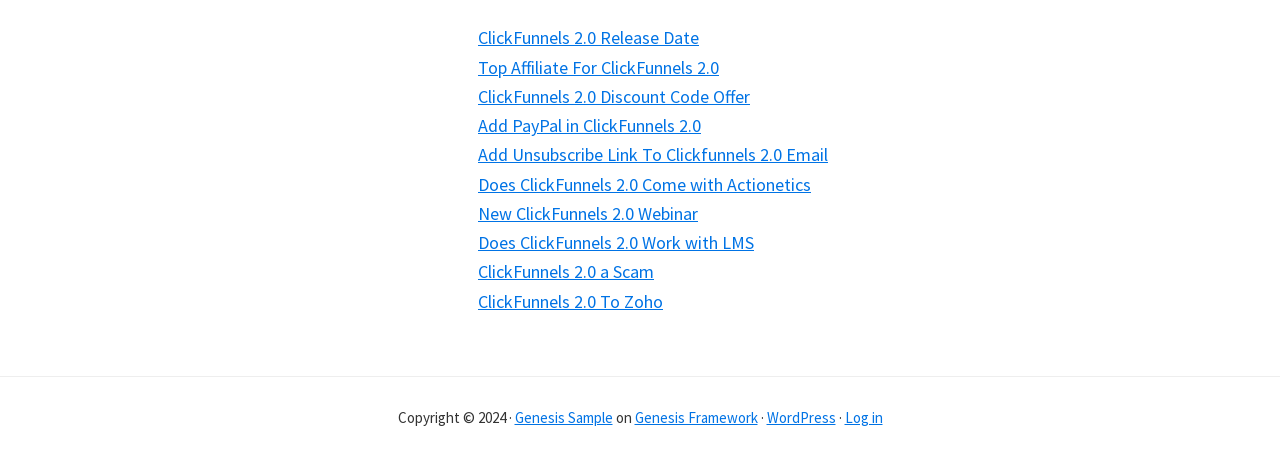Could you highlight the region that needs to be clicked to execute the instruction: "Learn about ClickFunnels 2.0 release date"?

[0.373, 0.057, 0.546, 0.108]